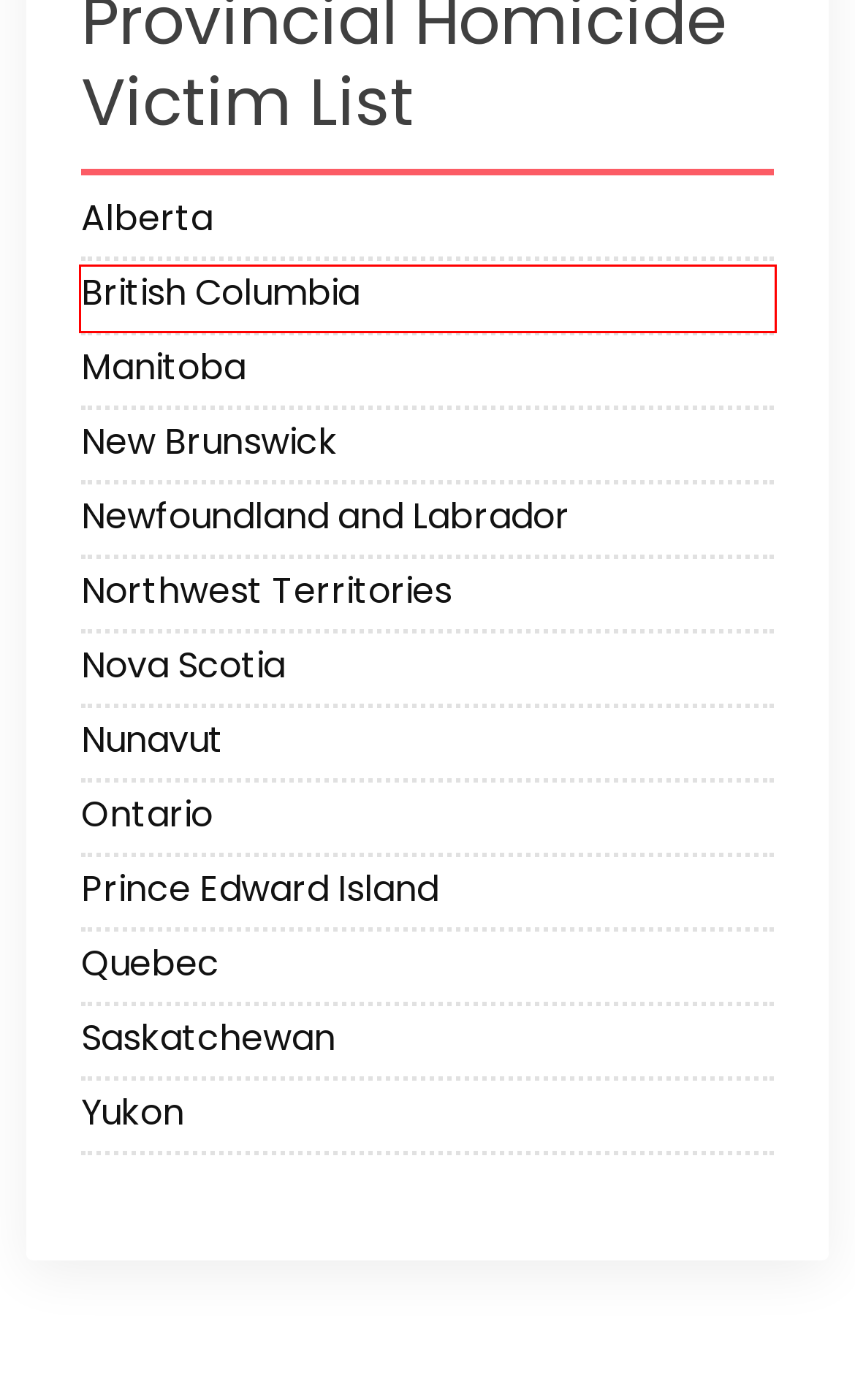You are given a screenshot of a webpage with a red rectangle bounding box around an element. Choose the best webpage description that matches the page after clicking the element in the bounding box. Here are the candidates:
A. Quebec Murder Victim List 2020 - Homicide Canada
B. British Columbia Murder Victim List 2020 - Homicide Canada
C. Prince Edward Island Murder Victim List 2020 - Homicide Canada
D. Newfoundland Murder Victim List 2020 - Homicide Canada
E. Yukon Murder Victim List 2020 - Homicide Canada
F. Manitoba Murder Victim List 2020 - Homicide Canada
G. Nunavut Murder Victim List 2020 - Homicide Canada
H. Northwest Territories Murder Victim List 2020 - Homicide Canada

B